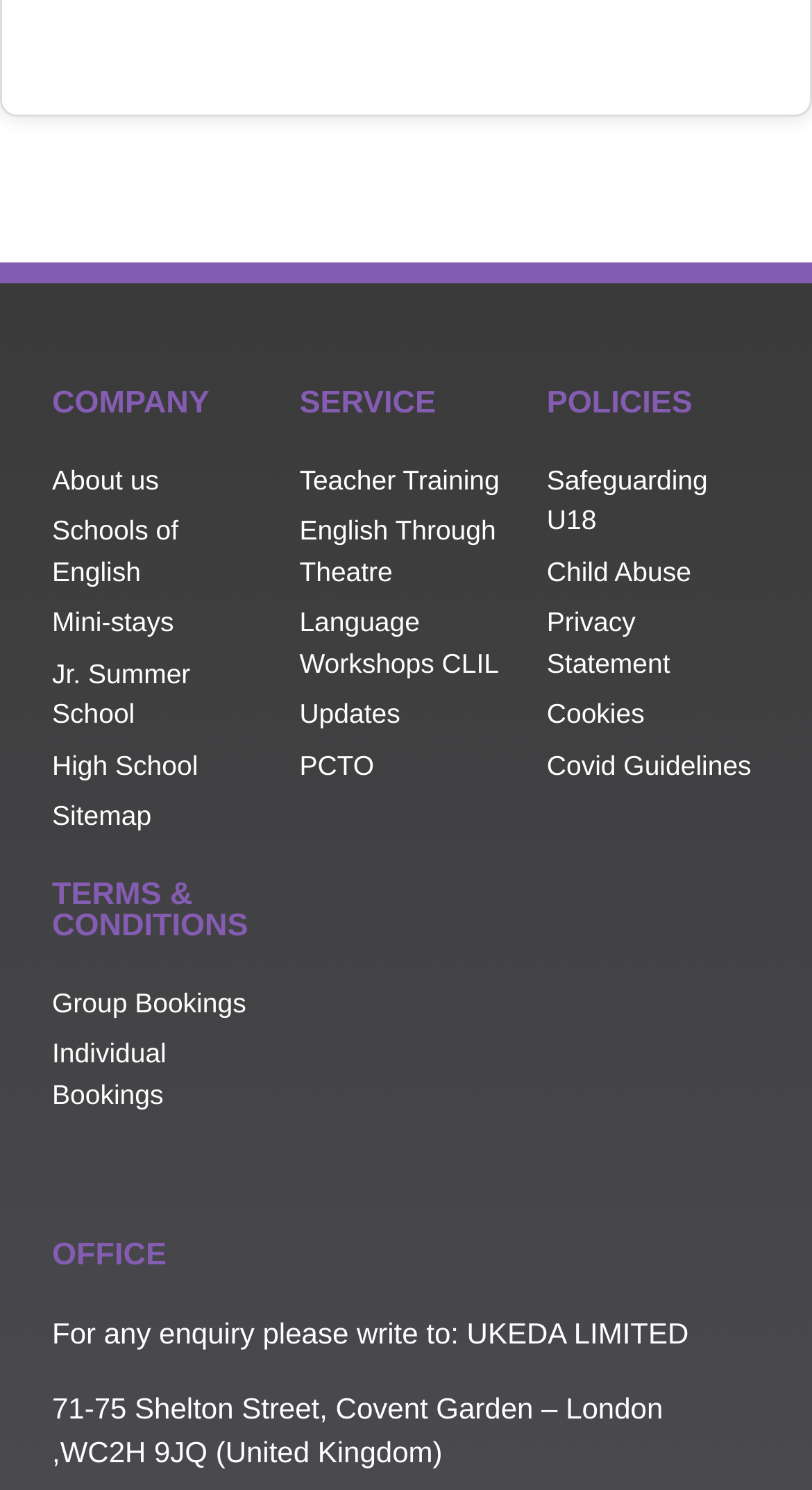Answer the question in one word or a short phrase:
How many links are under the 'COMPANY' heading?

5